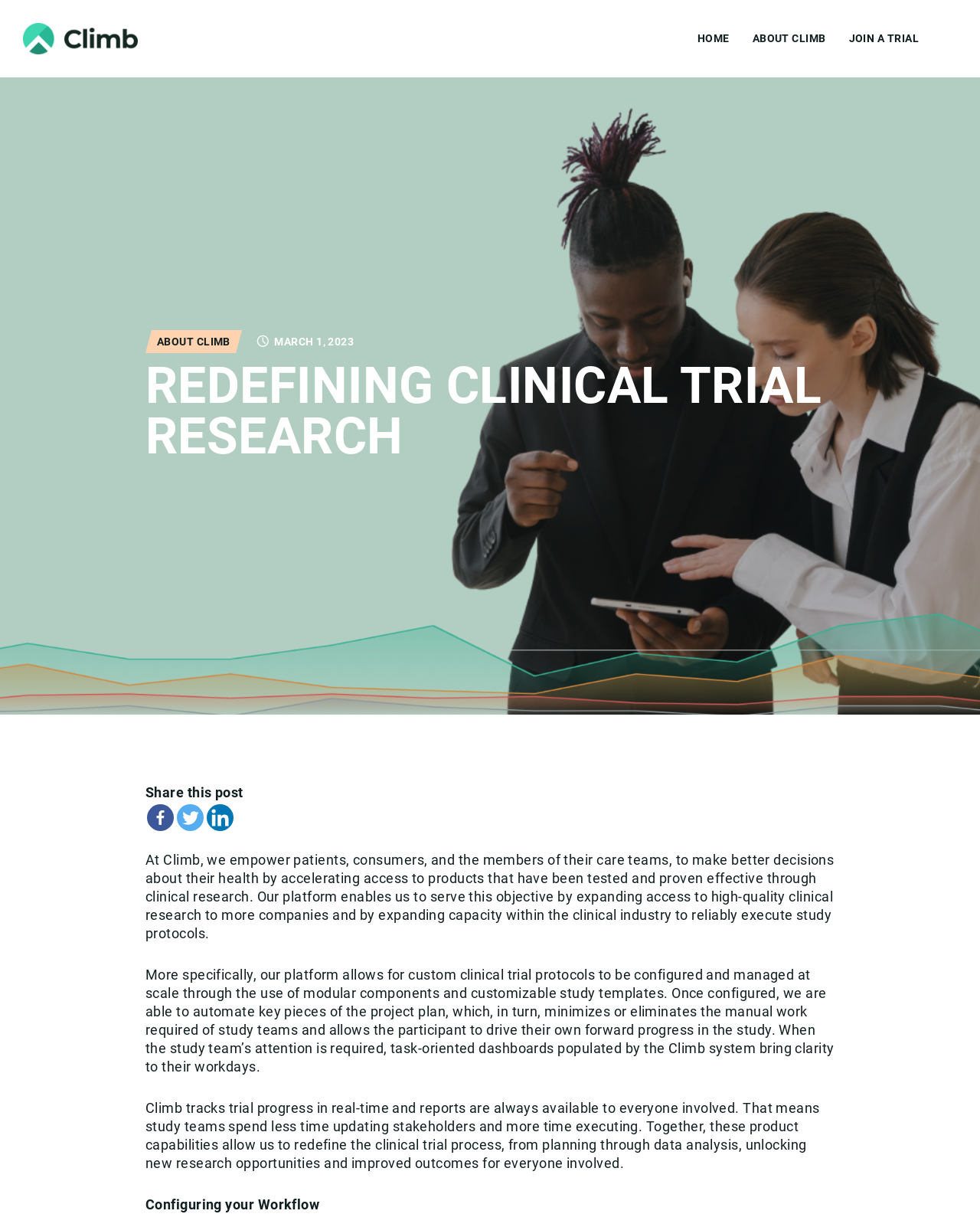Extract the bounding box for the UI element that matches this description: "1285".

None